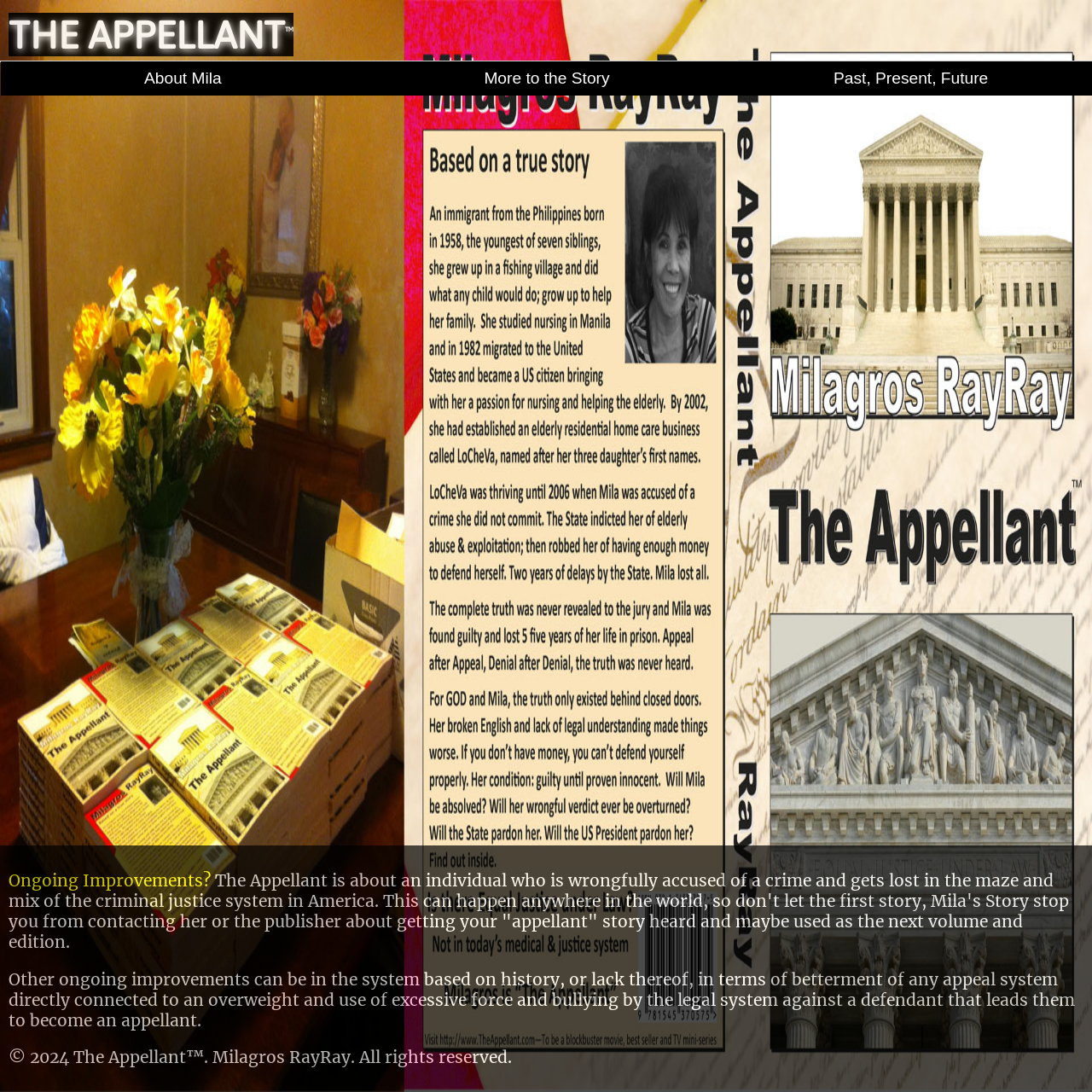What is the tone of the book?
Look at the image and construct a detailed response to the question.

The tone of the book can be inferred from the StaticText element that mentions 'betterment of any appeal system directly connected to an overweight and use of excessive force and bullying by the legal system against a defendant', indicating that the book has a critical tone towards the legal system and its treatment of defendants.